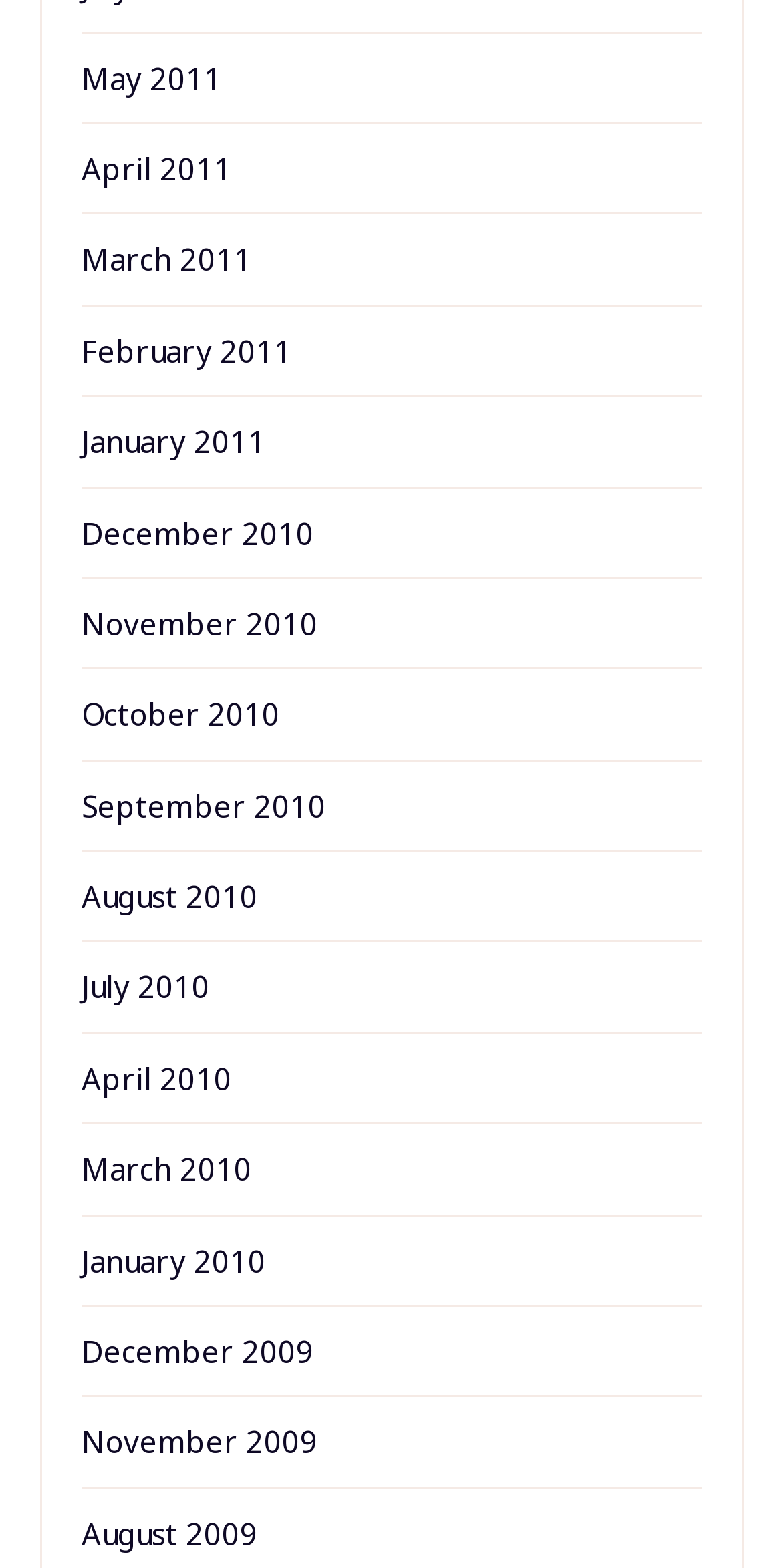Please determine the bounding box coordinates of the area that needs to be clicked to complete this task: 'view August 2009'. The coordinates must be four float numbers between 0 and 1, formatted as [left, top, right, bottom].

[0.104, 0.965, 0.329, 0.99]